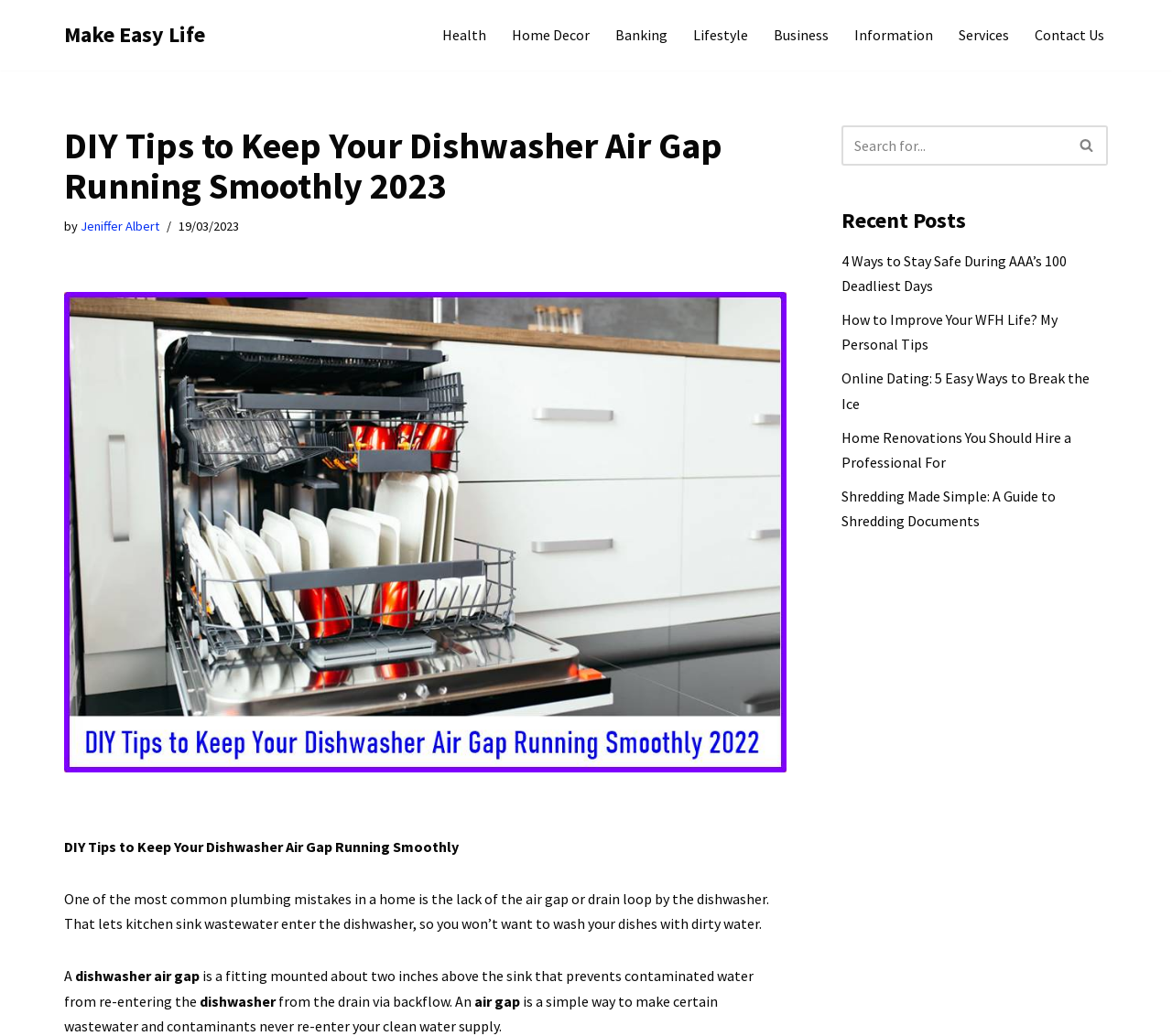Find the bounding box coordinates for the area you need to click to carry out the instruction: "Contact Us". The coordinates should be four float numbers between 0 and 1, indicated as [left, top, right, bottom].

[0.883, 0.022, 0.942, 0.046]